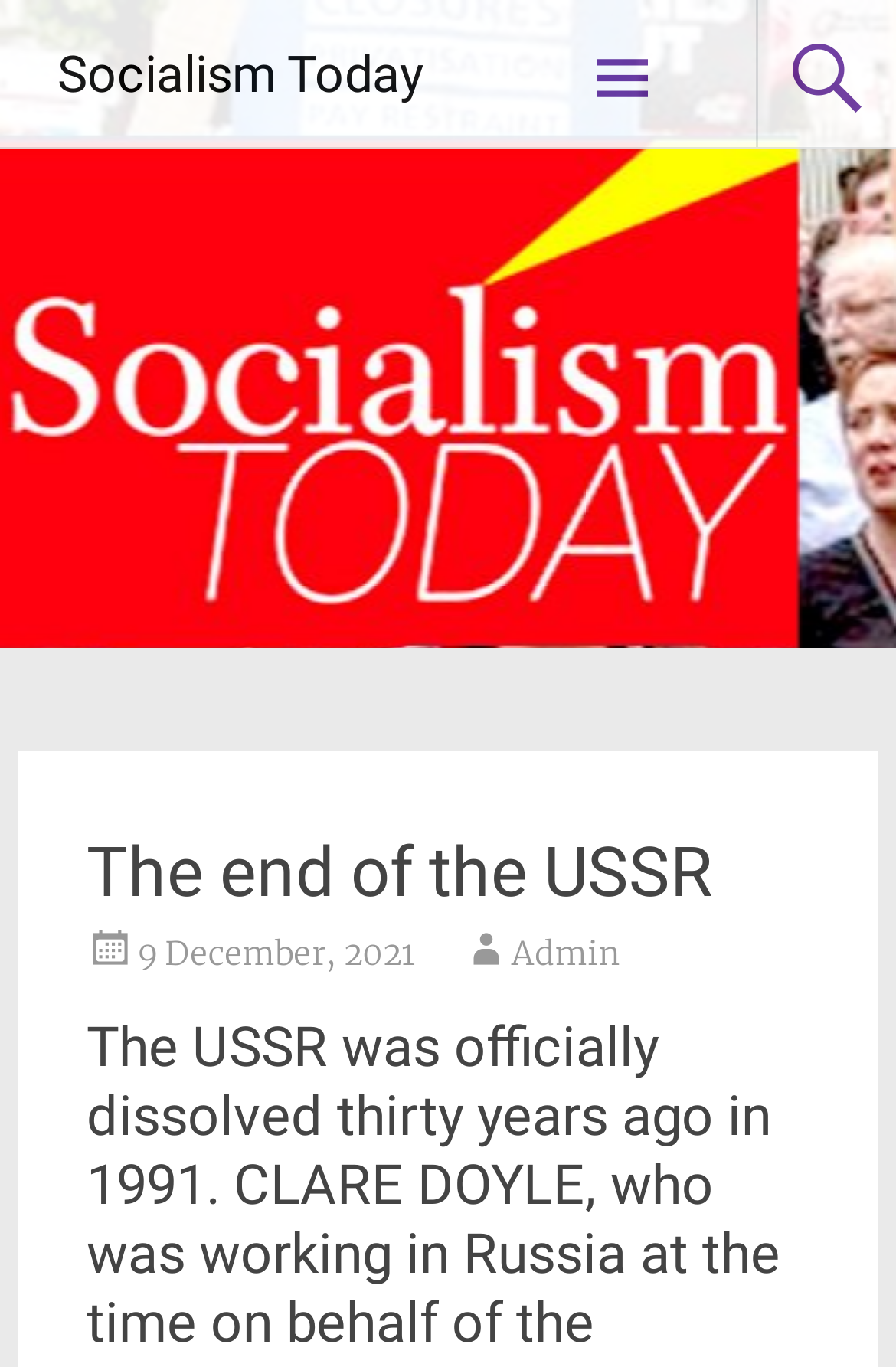Who is the author of the article?
Craft a detailed and extensive response to the question.

I found the author of the article by looking at the link element with the text 'Admin' which is located below the heading 'The end of the USSR' and next to the date of the article.